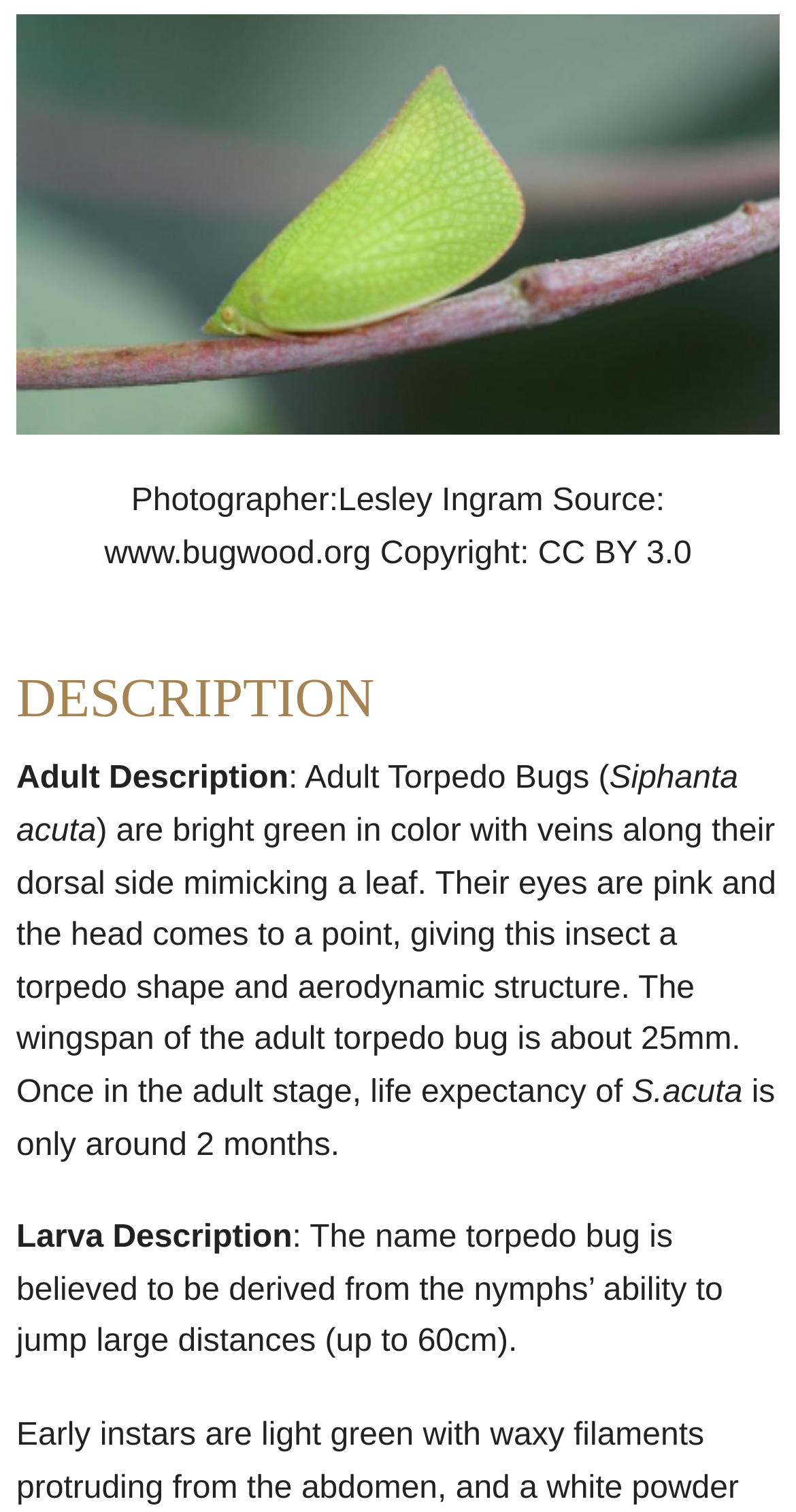Determine the bounding box coordinates for the UI element matching this description: "Current EDRR".

[0.76, 0.032, 0.837, 0.109]